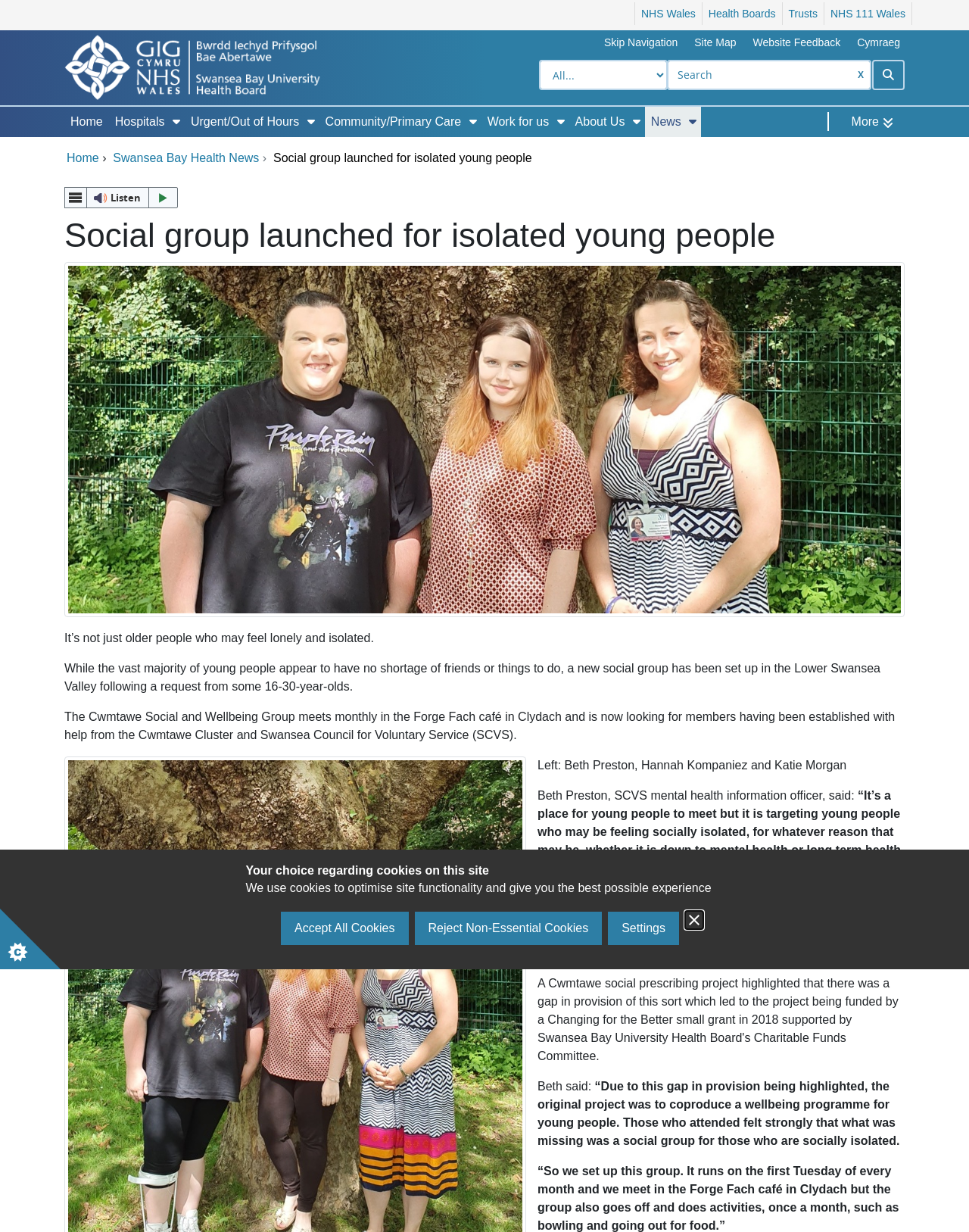Please identify the bounding box coordinates of the area that needs to be clicked to fulfill the following instruction: "Click NHS Wales."

[0.655, 0.002, 0.724, 0.02]